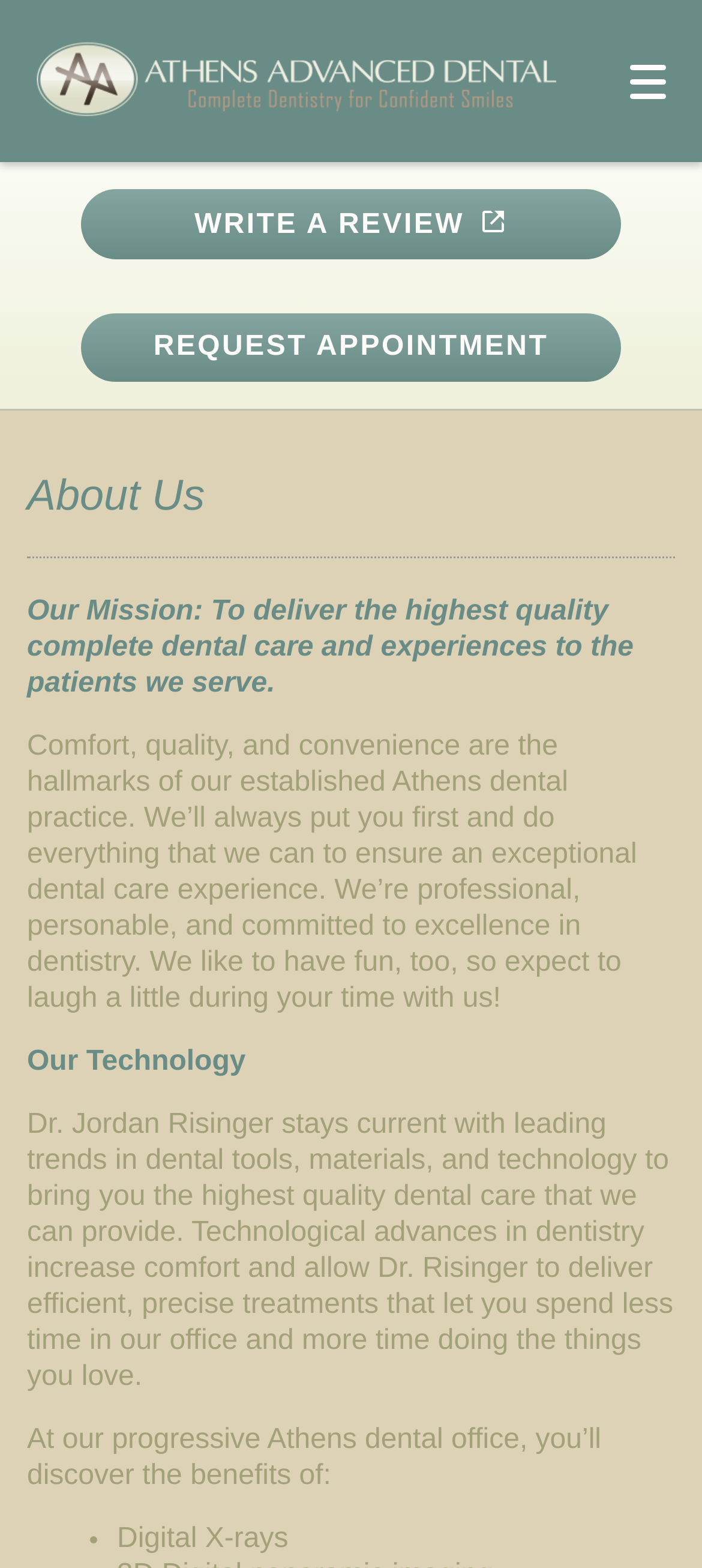Using the information in the image, give a detailed answer to the following question: What is the tone of the dental practice?

I inferred the tone of the dental practice by reading the text on the webpage, which mentions that the practice is professional, personable, and committed to excellence in dentistry, and also mentions that they like to have fun, indicating a friendly tone.